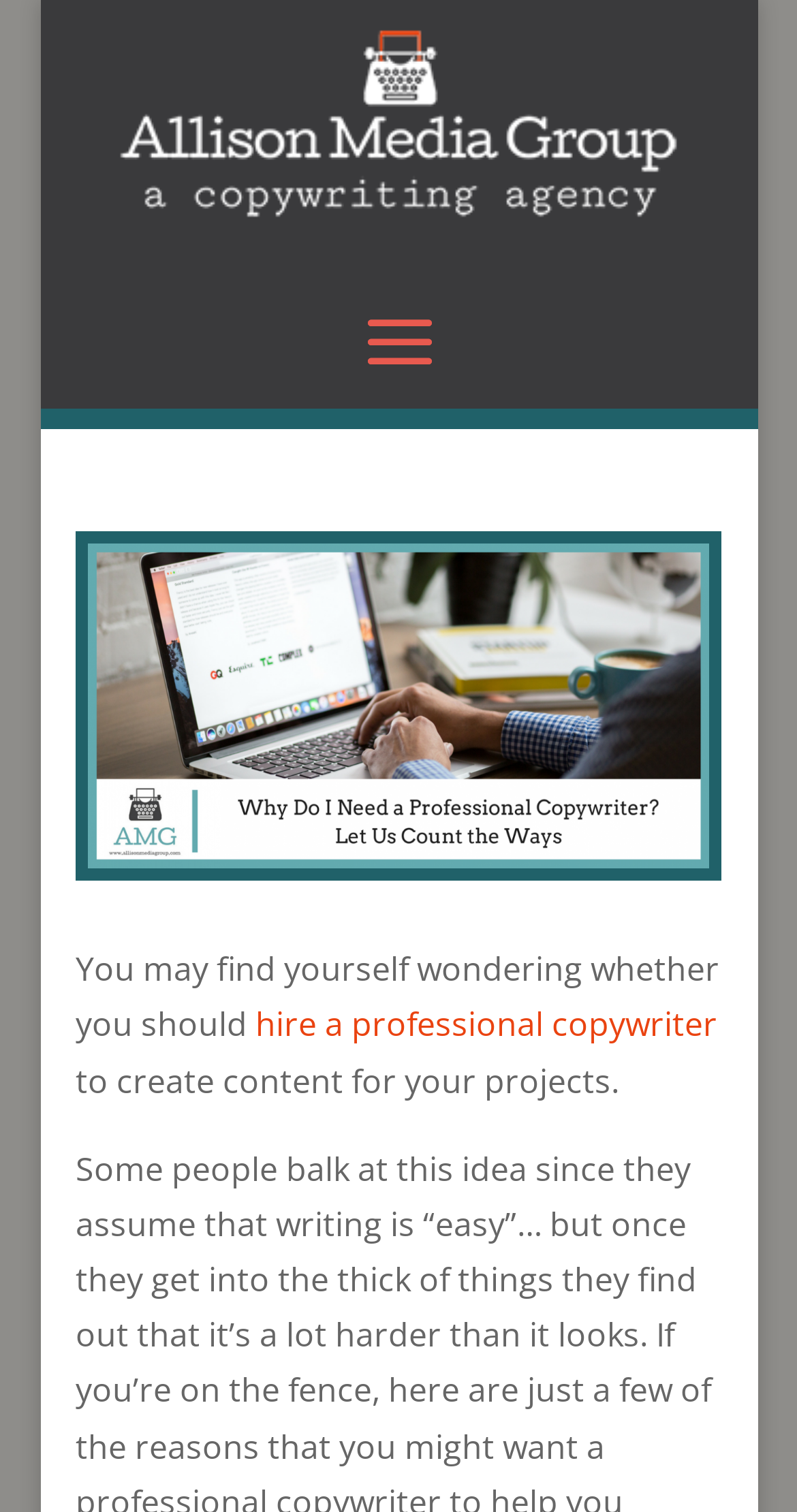Given the following UI element description: "hire a professional copywriter", find the bounding box coordinates in the webpage screenshot.

[0.321, 0.663, 0.9, 0.692]